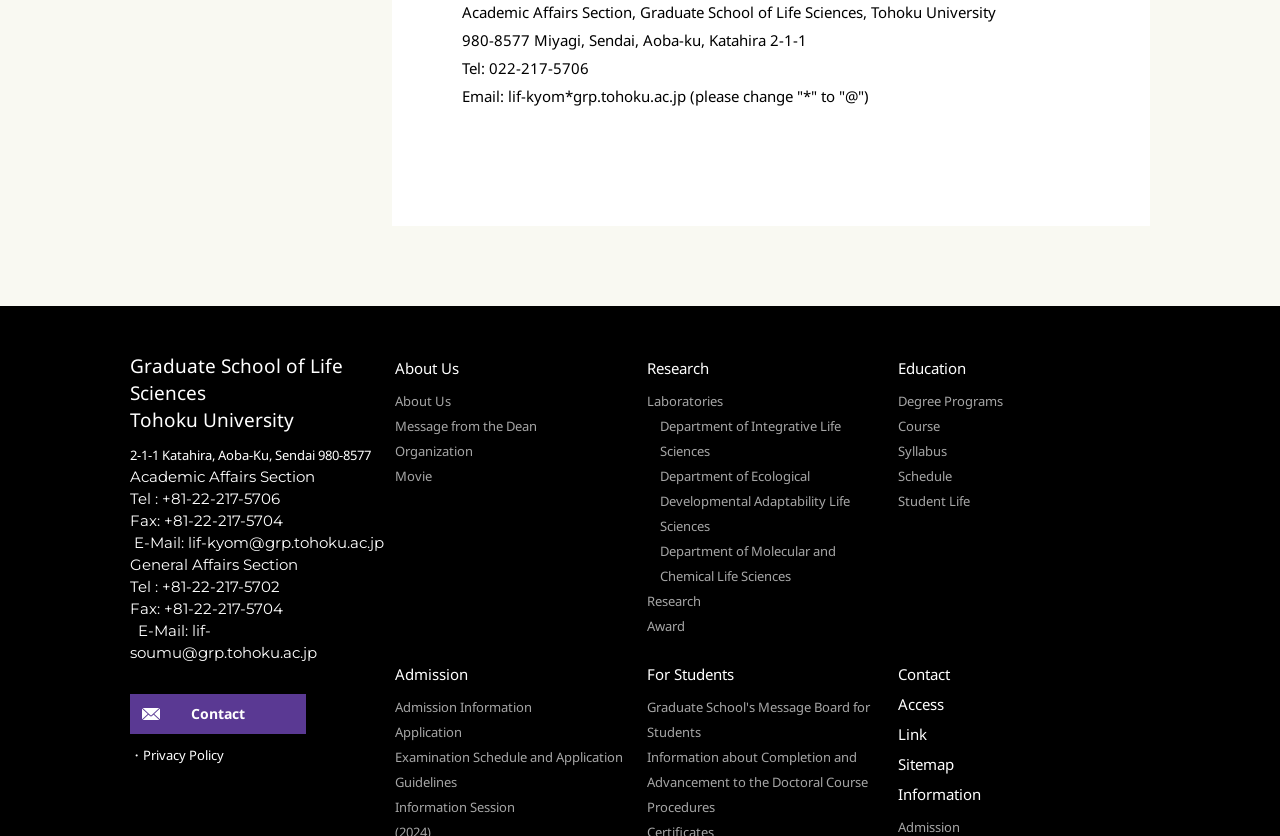Identify the bounding box coordinates of the section to be clicked to complete the task described by the following instruction: "Contact the Academic Affairs Section". The coordinates should be four float numbers between 0 and 1, formatted as [left, top, right, bottom].

[0.102, 0.83, 0.239, 0.878]